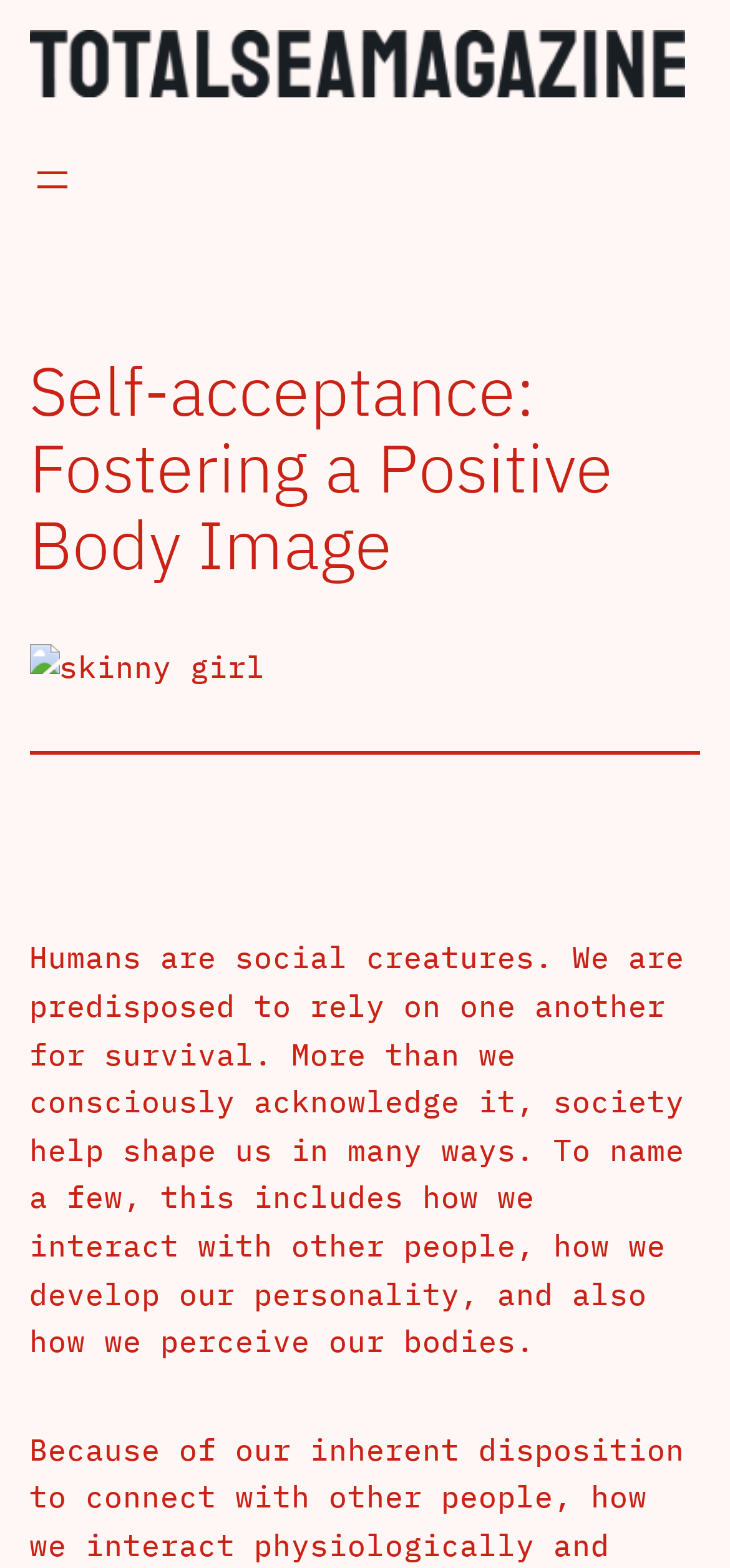Explain the features and main sections of the webpage comprehensively.

The webpage is about fostering a positive body image through self-acceptance. At the top left corner, there is a link to "Total Sea Magazine" accompanied by an image with the same name. Next to it, an "Open menu" button is located. 

Below the link and button, a heading "Self-acceptance: Fostering a Positive Body Image" is prominently displayed. Underneath the heading, there is a figure containing an image of a "skinny girl". 

A horizontal separator is placed below the figure, separating it from the main content. The main content is a block of text that discusses how humans are social creatures and how society shapes our interactions, personality, and body perception. This text occupies a significant portion of the webpage, spanning from the top center to the bottom center.